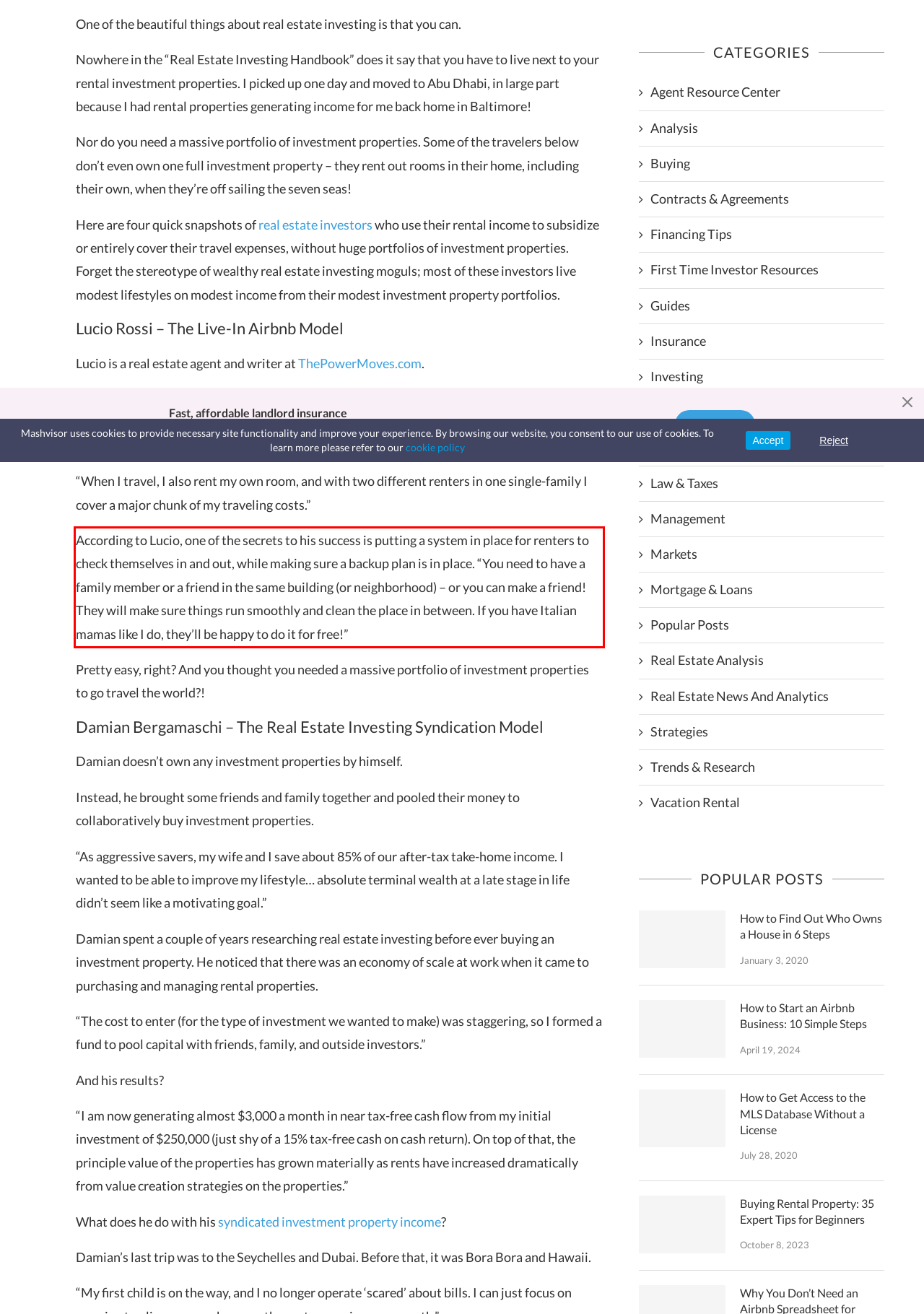Observe the screenshot of the webpage, locate the red bounding box, and extract the text content within it.

According to Lucio, one of the secrets to his success is putting a system in place for renters to check themselves in and out, while making sure a backup plan is in place. “You need to have a family member or a friend in the same building (or neighborhood) – or you can make a friend! They will make sure things run smoothly and clean the place in between. If you have Italian mamas like I do, they’ll be happy to do it for free!”